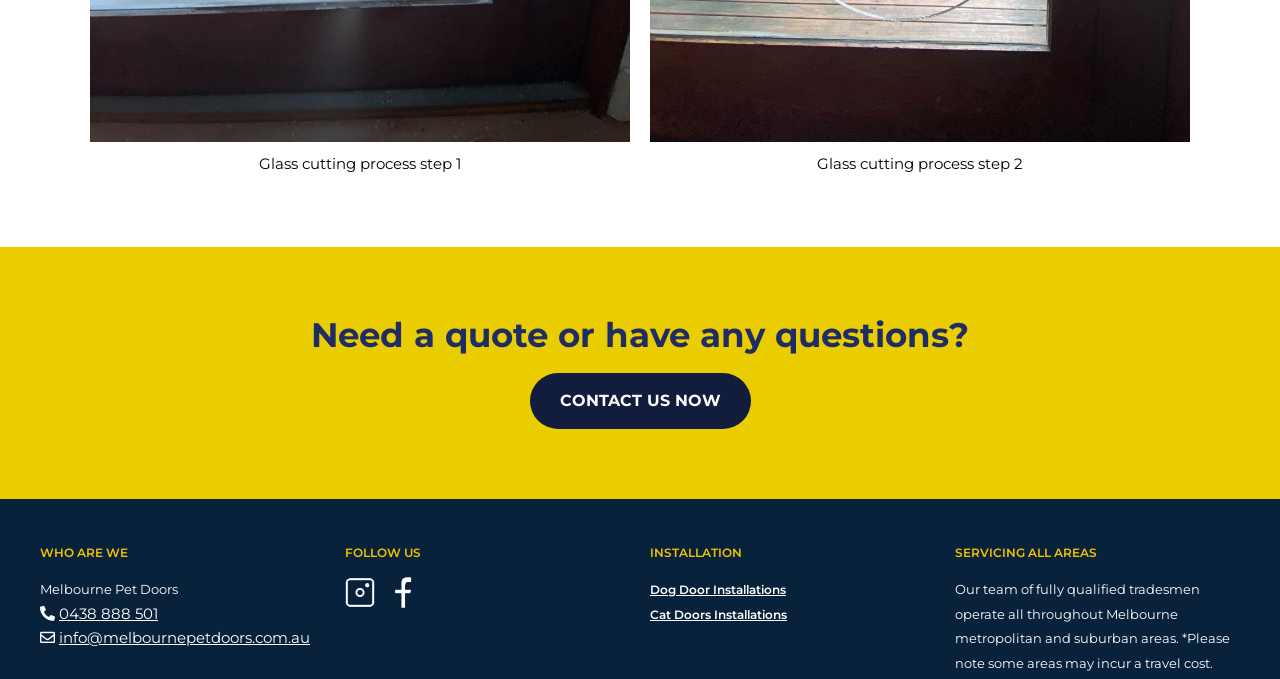Using a single word or phrase, answer the following question: 
What is the contact phone number?

0438 888 501